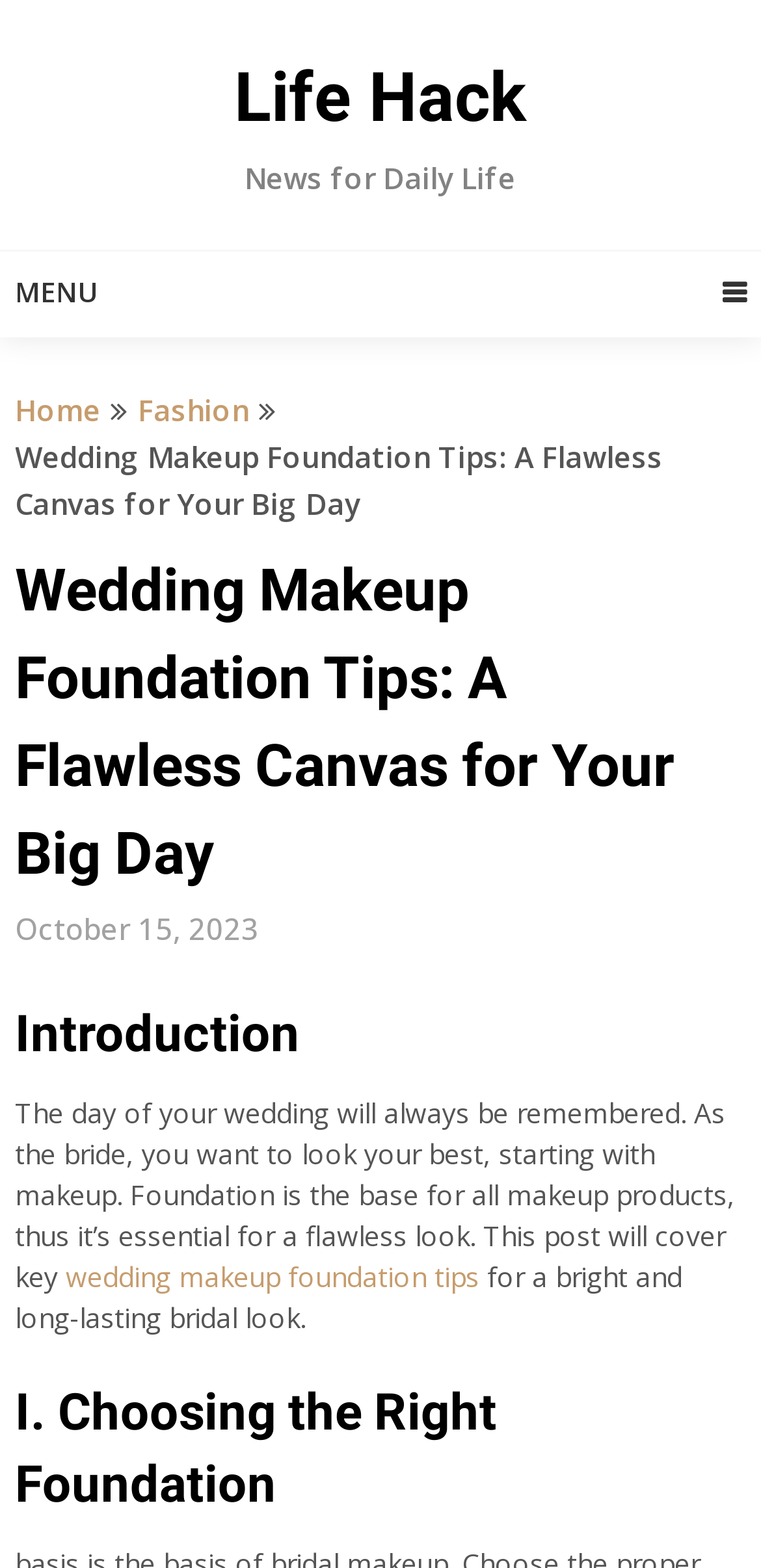Explain the webpage's layout and main content in detail.

The webpage is about wedding makeup foundation tips, specifically providing guidance on how to achieve a flawless look on the big day. At the top, there is a heading "Life Hack" which is also a link, situated almost at the center of the top section of the page. Below it, there is a static text "News for Daily Life". On the left side, there is a menu link "MENU" with an icon, and below it, there are links to "Home" and "Fashion".

The main content of the page starts with a heading "Wedding Makeup Foundation Tips: A Flawless Canvas for Your Big Day" which spans almost the entire width of the page. Below it, there is a header section that contains the title of the article again, followed by the date "October 15, 2023".

The article is divided into sections, with the first section titled "Introduction". This section contains a paragraph of text that discusses the importance of looking one's best on the wedding day, starting with makeup and foundation. There is also a link to "wedding makeup foundation tips" within this section.

Below the introduction, there is a heading "I. Choosing the Right Foundation", which suggests that the article will provide tips and guidance on selecting the appropriate foundation for a flawless bridal look.